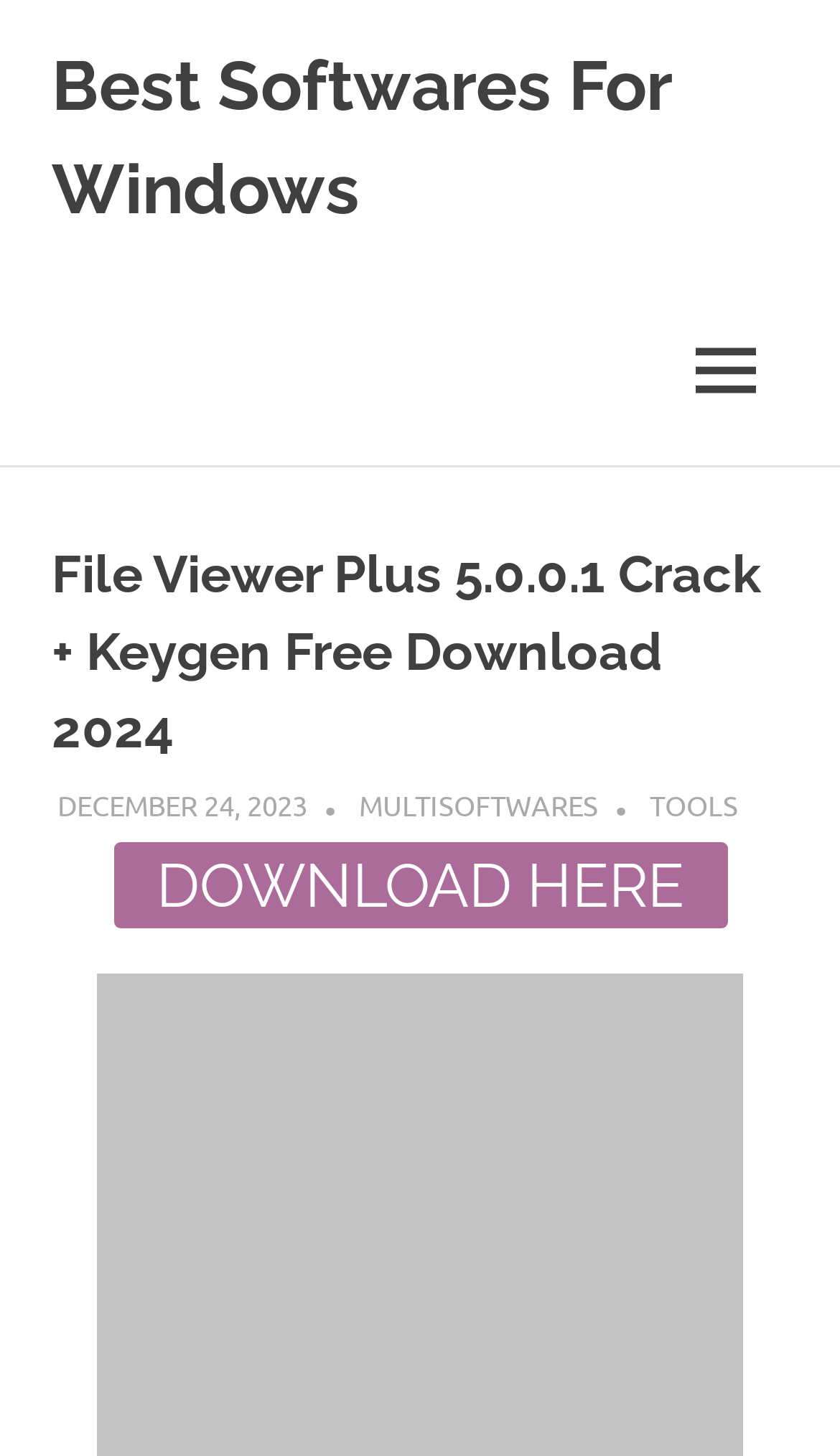Answer the question with a brief word or phrase:
What type of website is this?

Software download website